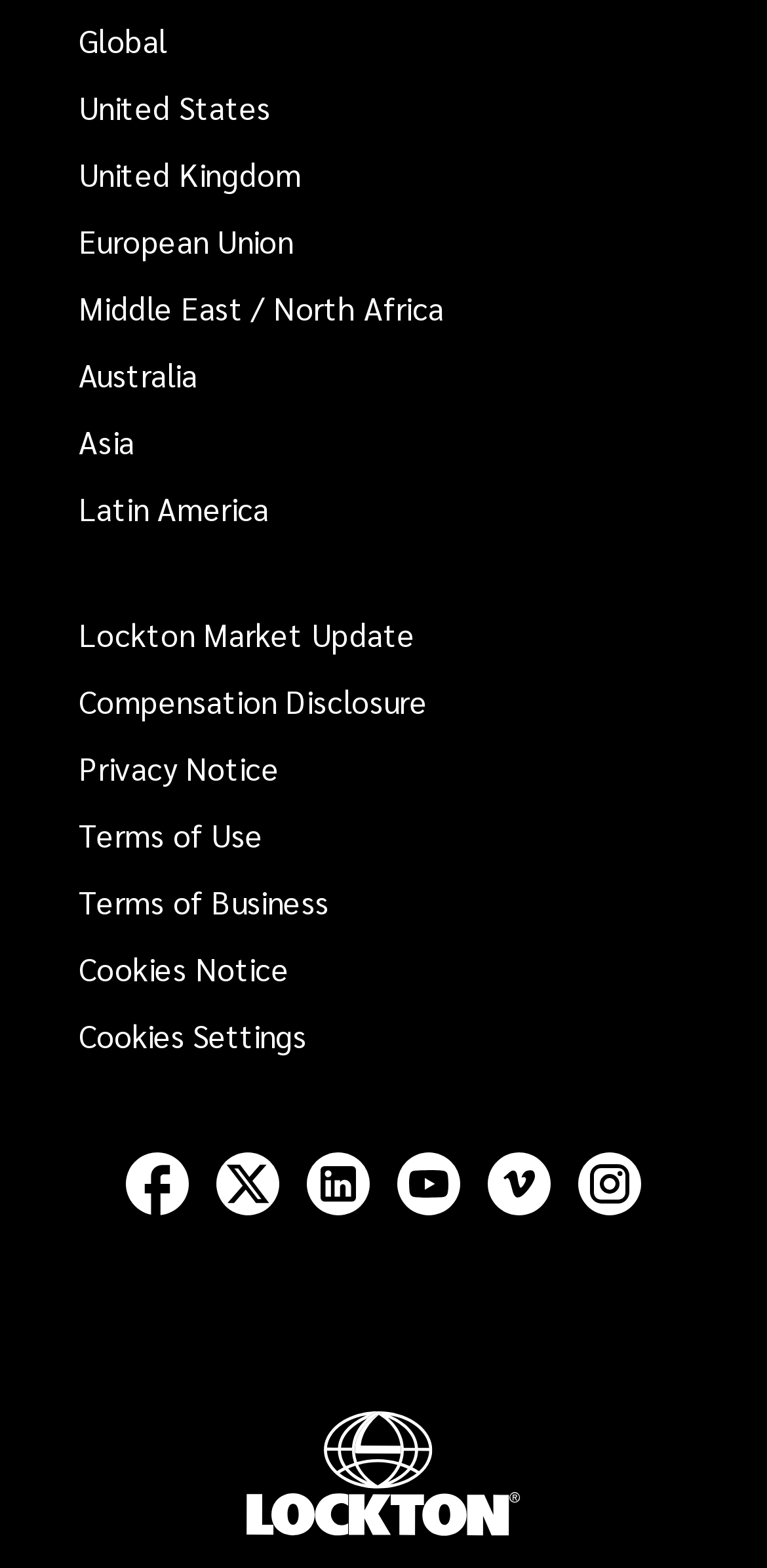Kindly provide the bounding box coordinates of the section you need to click on to fulfill the given instruction: "Go to Terms of Use".

[0.103, 0.519, 0.343, 0.545]